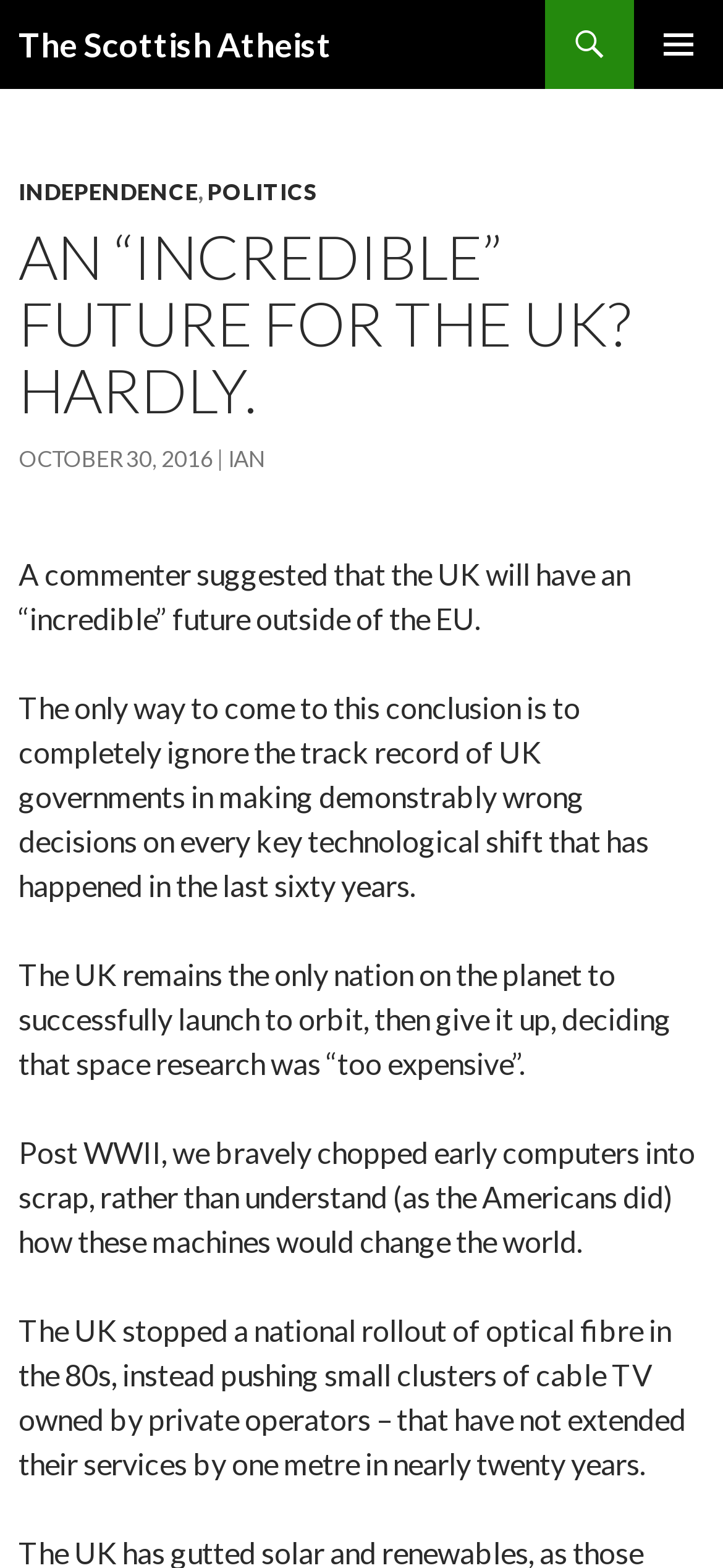Determine the bounding box coordinates of the UI element described by: "Politics".

[0.287, 0.113, 0.438, 0.131]